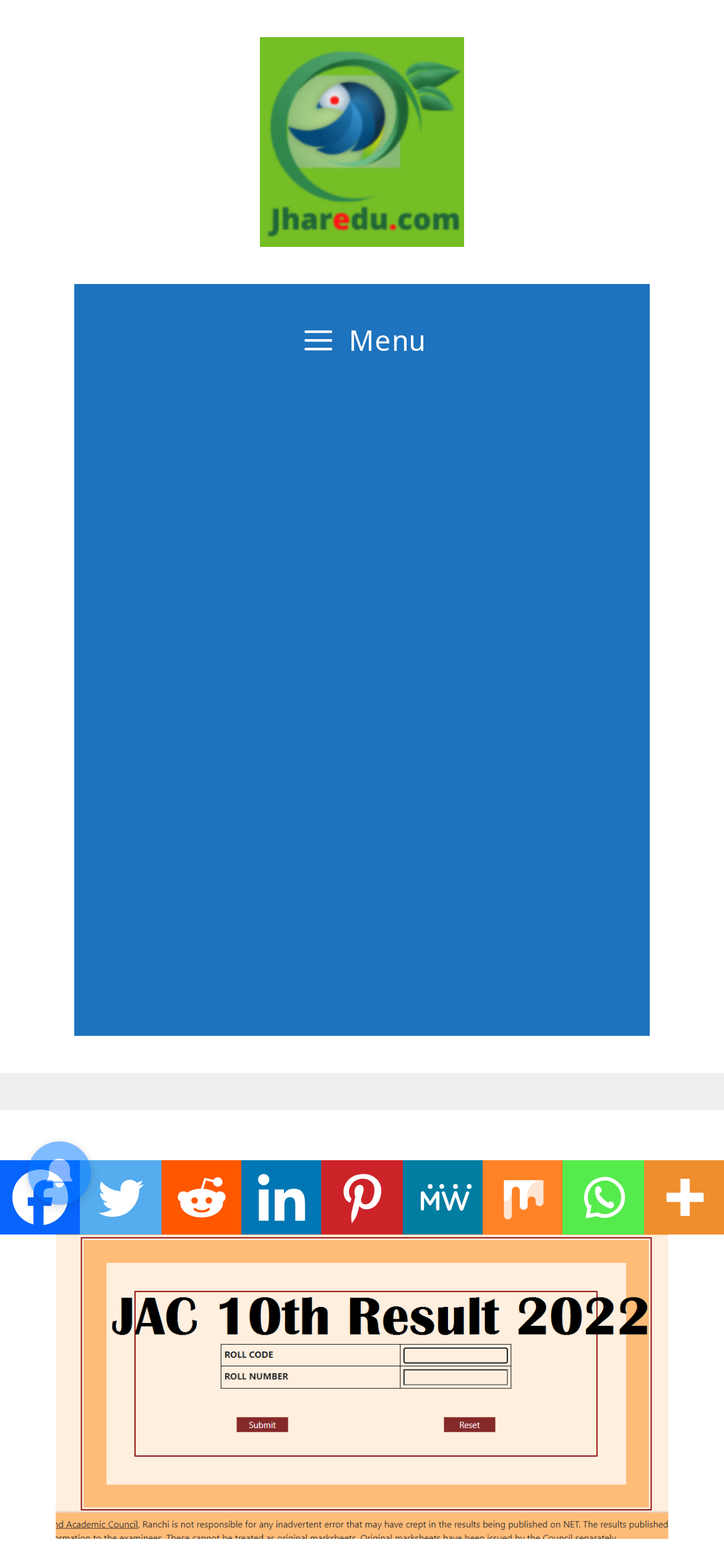What is the purpose of the webpage?
Provide a detailed and well-explained answer to the question.

The webpage has an image with the text '10th result 2022' and the meta description mentions 'jharkhand board of secondary education jac 10th result', indicating that the purpose of the webpage is to display the 10th result.